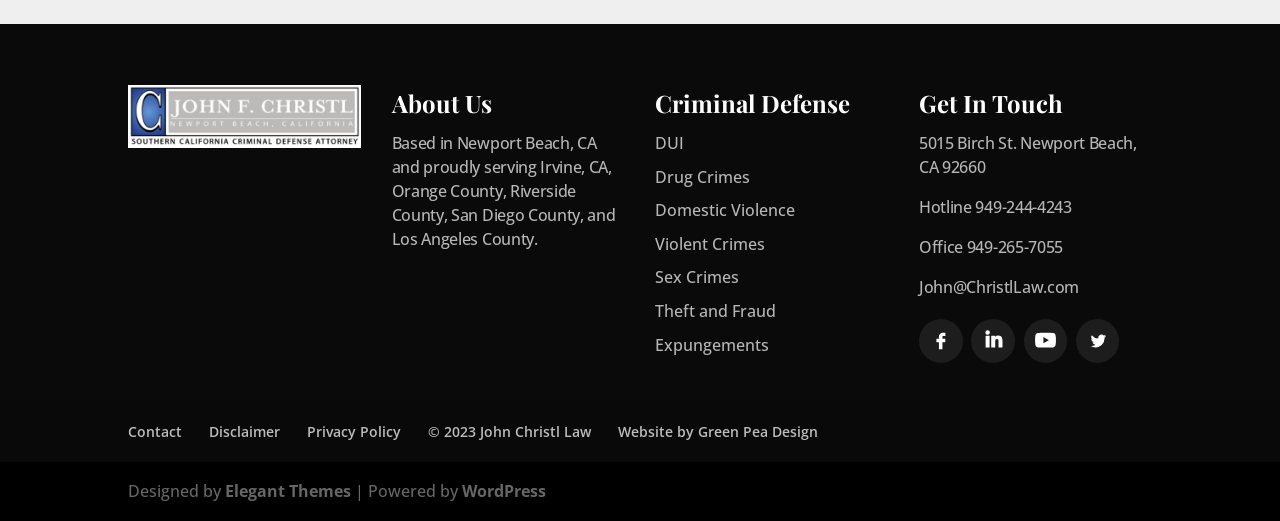Consider the image and give a detailed and elaborate answer to the question: 
What is the location of the law office?

The location of the law office can be determined by looking at the address provided in the 'Get In Touch' section, which is '5015 Birch St. Newport Beach, CA 92660'.